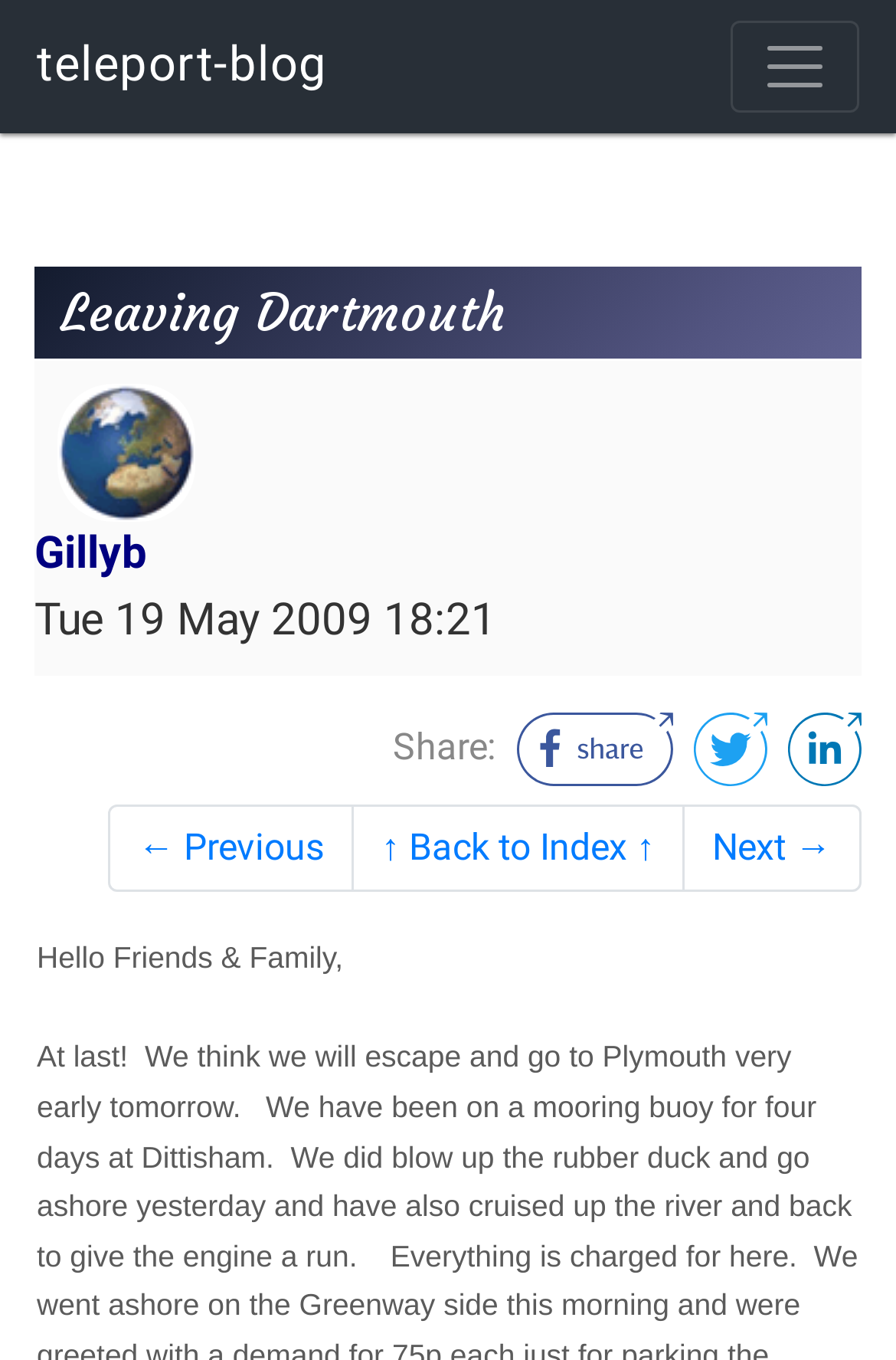Please mark the bounding box coordinates of the area that should be clicked to carry out the instruction: "go to teleport blog".

[0.041, 0.014, 0.365, 0.084]